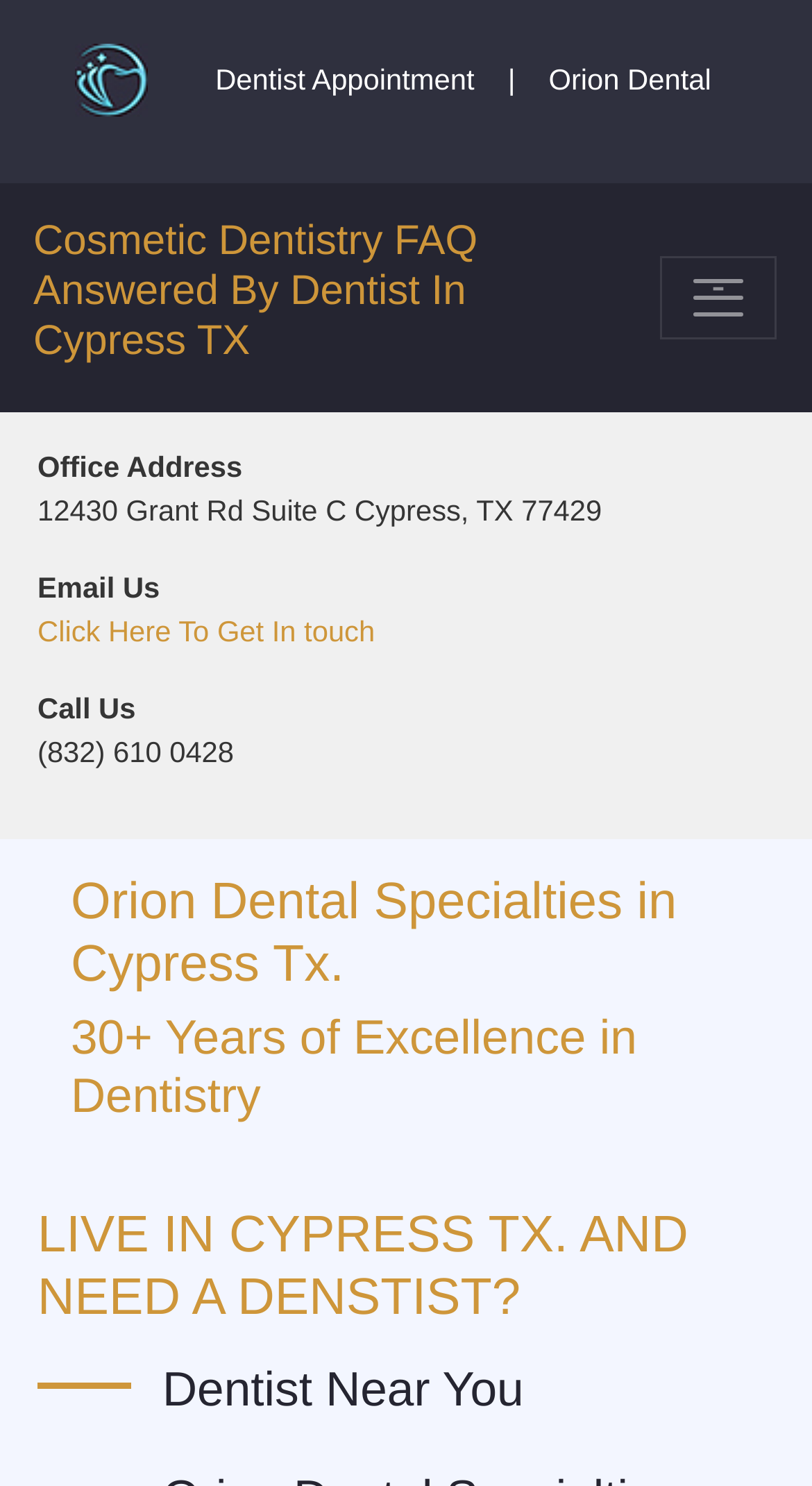Please provide a brief answer to the following inquiry using a single word or phrase:
What is the phone number of the dentist office?

(832) 610 0428